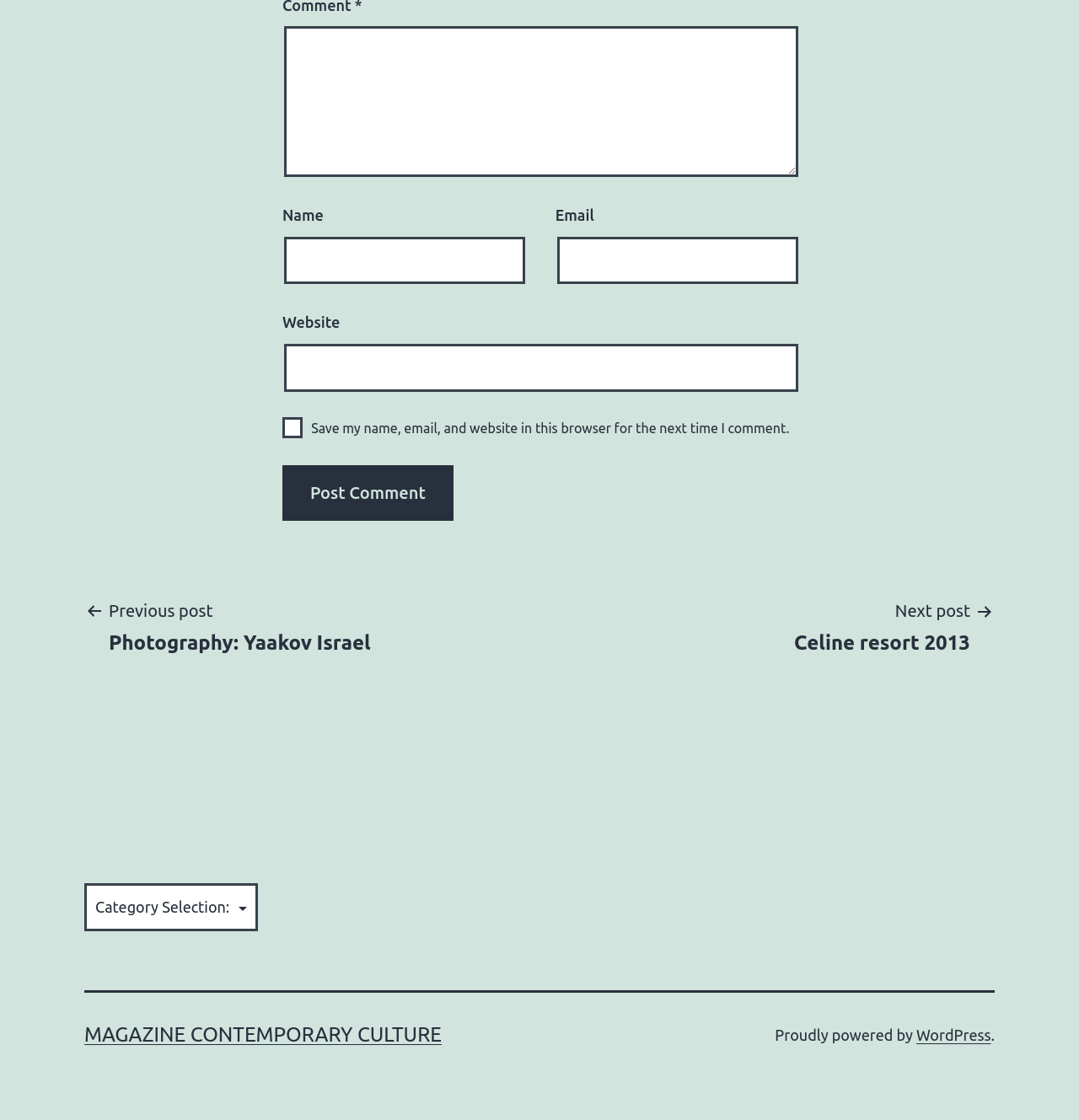Determine the bounding box coordinates for the clickable element to execute this instruction: "Go to the previous post". Provide the coordinates as four float numbers between 0 and 1, i.e., [left, top, right, bottom].

[0.078, 0.533, 0.366, 0.585]